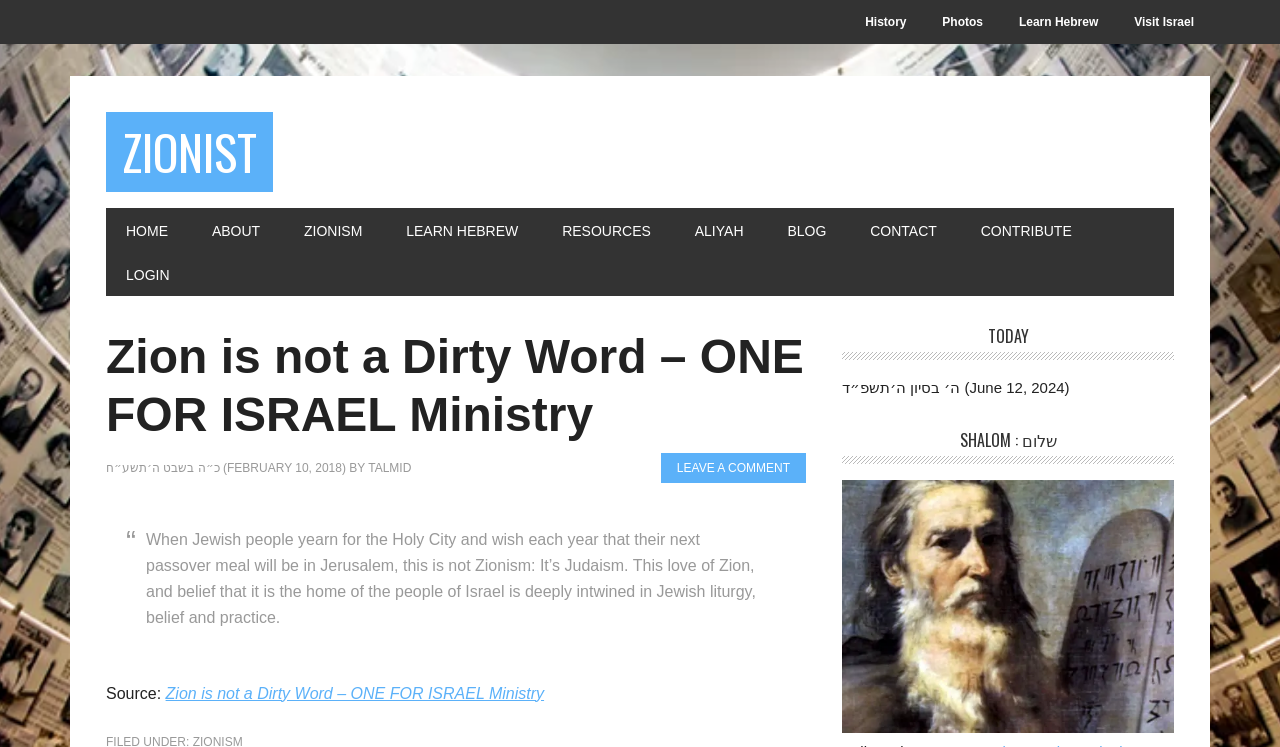Locate the bounding box coordinates of the area to click to fulfill this instruction: "Read the article 'Zion is not a Dirty Word – ONE FOR ISRAEL Ministry'". The bounding box should be presented as four float numbers between 0 and 1, in the order [left, top, right, bottom].

[0.083, 0.439, 0.63, 0.593]